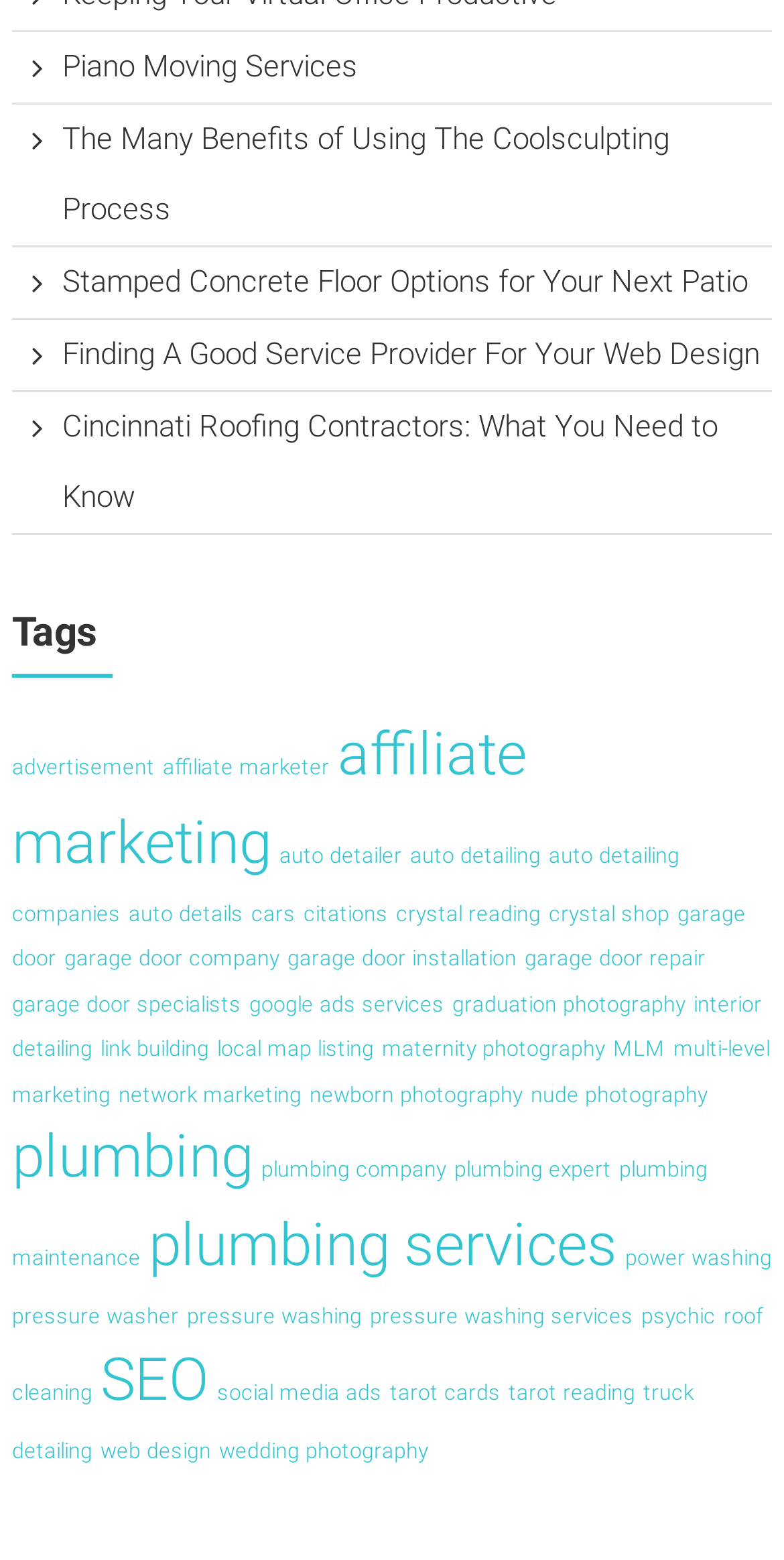Bounding box coordinates are specified in the format (top-left x, top-left y, bottom-right x, bottom-right y). All values are floating point numbers bounded between 0 and 1. Please provide the bounding box coordinate of the region this sentence describes: psychic

[0.818, 0.836, 0.912, 0.852]